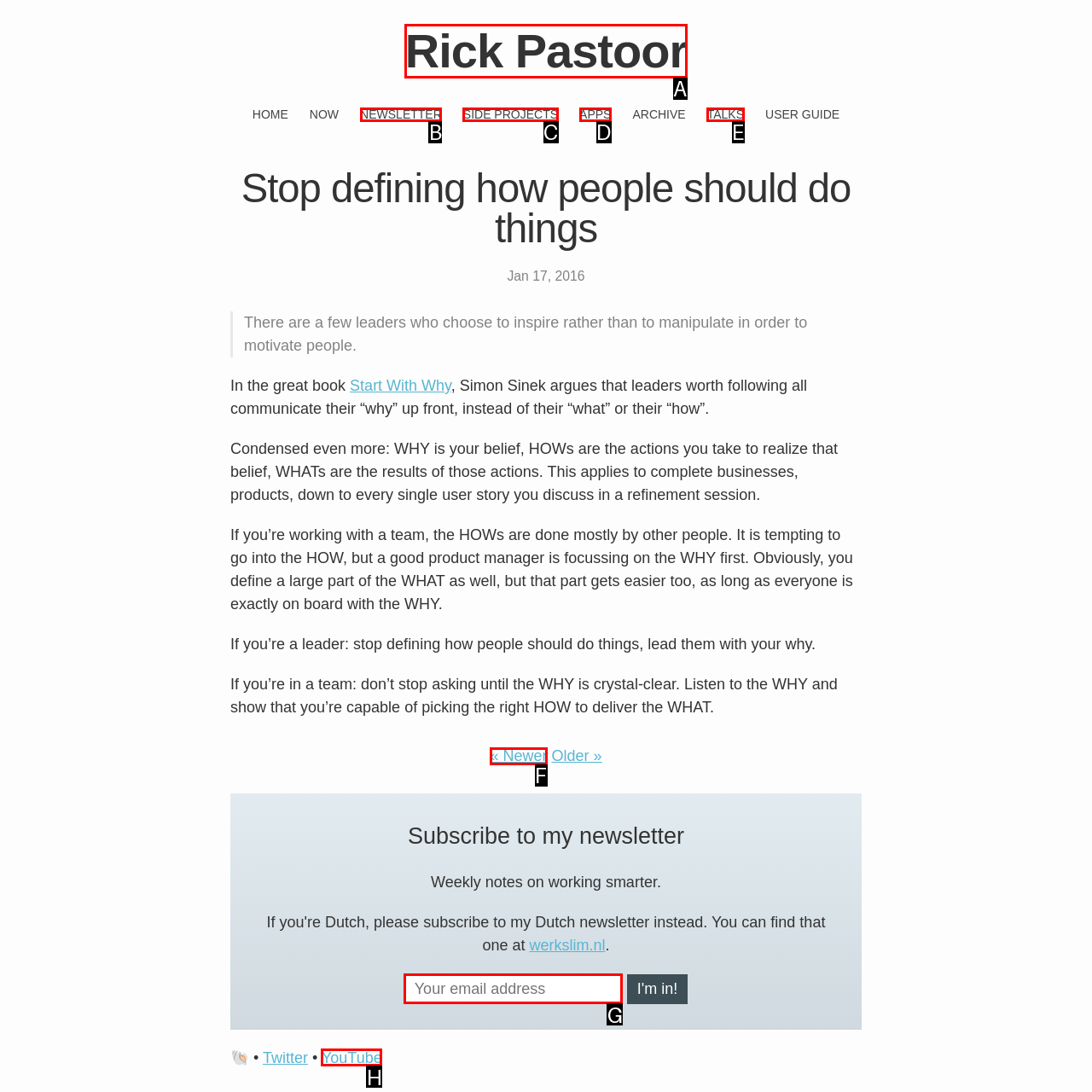Identify the HTML element that matches the description: YouTube
Respond with the letter of the correct option.

H